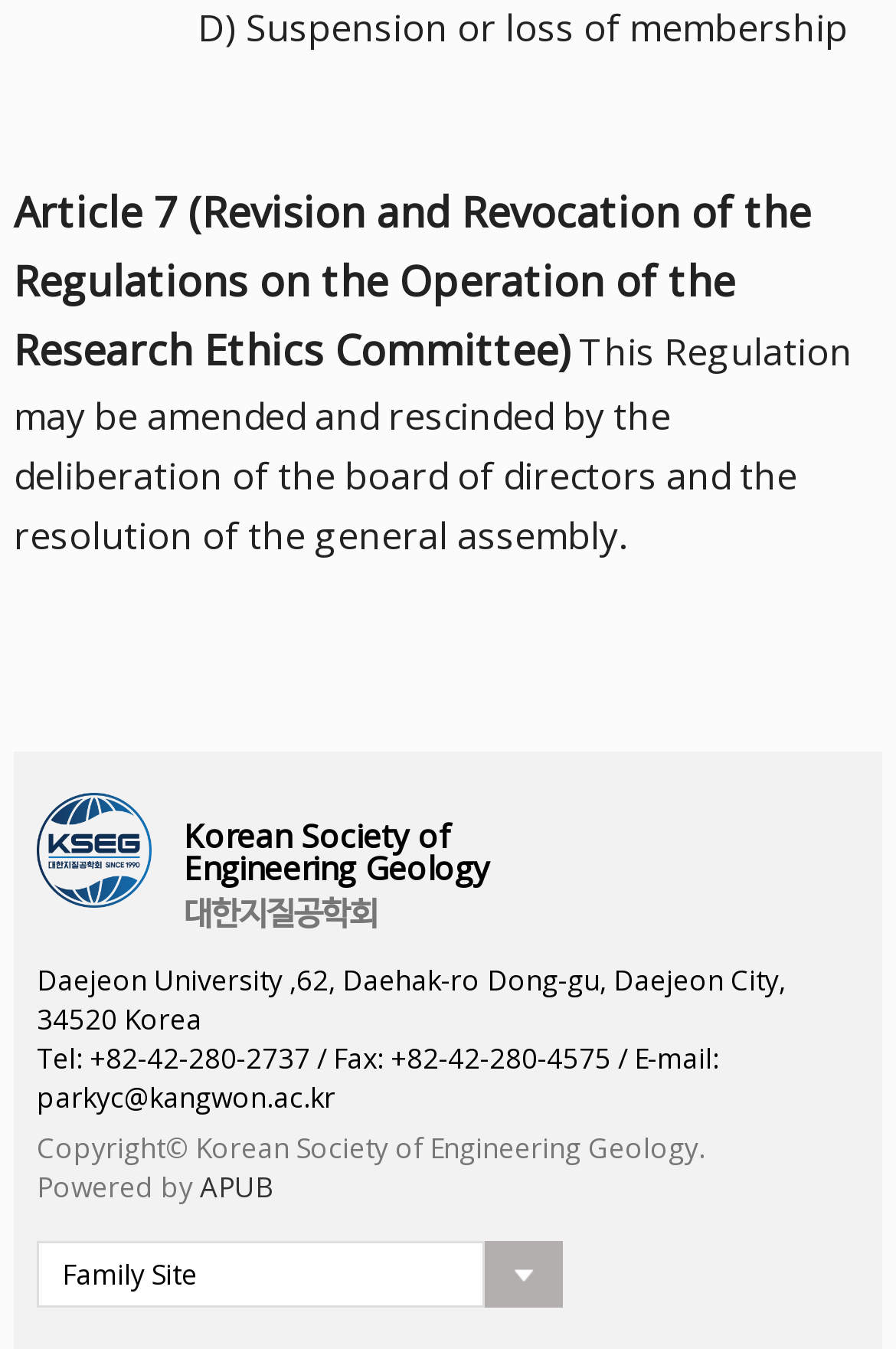Find the bounding box of the UI element described as follows: "Family Site".

[0.041, 0.921, 0.628, 0.97]